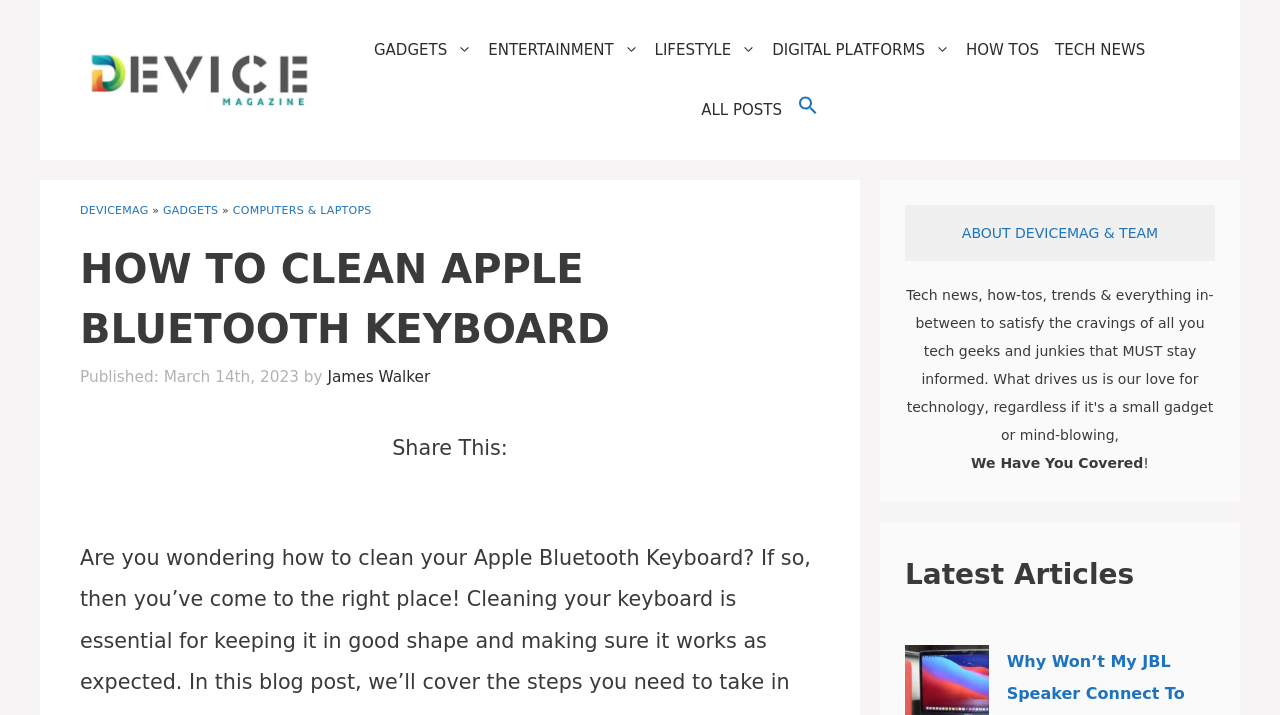Please provide the bounding box coordinate of the region that matches the element description: Digital Platforms. Coordinates should be in the format (top-left x, top-left y, bottom-right x, bottom-right y) and all values should be between 0 and 1.

[0.597, 0.028, 0.748, 0.112]